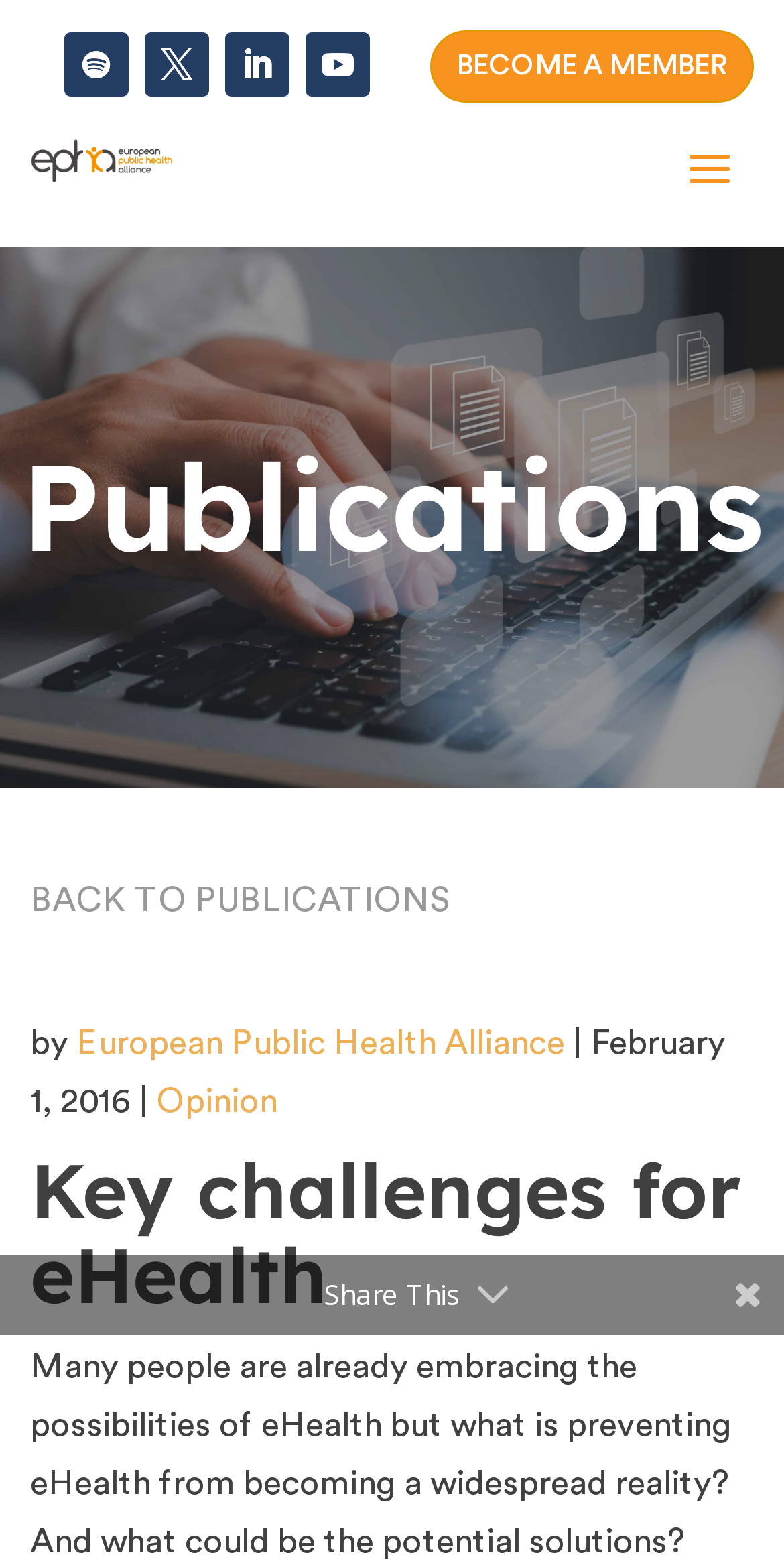Please determine the bounding box coordinates of the element to click in order to execute the following instruction: "Share This". The coordinates should be four float numbers between 0 and 1, specified as [left, top, right, bottom].

[0.413, 0.816, 0.587, 0.84]